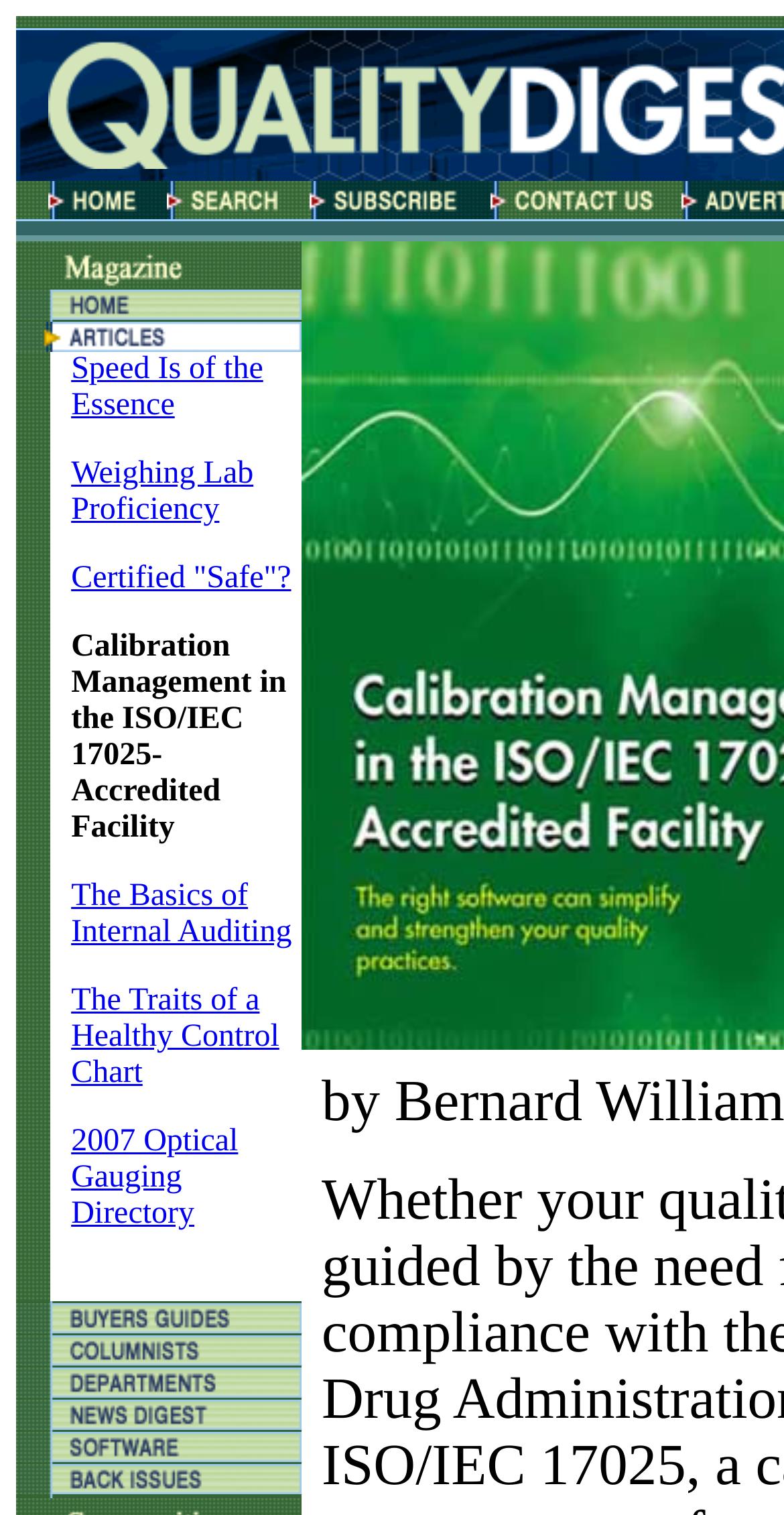Detail the various sections and features of the webpage.

The webpage is titled "Quality Digest Magazine" and features a prominent image at the top left corner. Below the image, there are four links: "Home", "Search", "Subscribe", and "Guestbook", each accompanied by an icon. 

To the left of the page, there is a grid of rows, each containing a link or a block of text. The first row has a link to "This Month" with an accompanying image. The second row has a link to "Home" with an image, and the third row is empty. The fourth row has a link to "Articles" with an image, and the fifth row contains a block of text with several links to articles, including "Speed Is of the Essence", "Weighing Lab Proficiency", and "The Traits of a Healthy Control Chart". 

Below this block of text, there are several more rows, each containing a link to a different section of the magazine, including "ISO 9000 Database", "Columnists", "Departments", "Software", and "Contact Us". Each of these links is accompanied by an image. There are also several empty rows scattered throughout the grid.